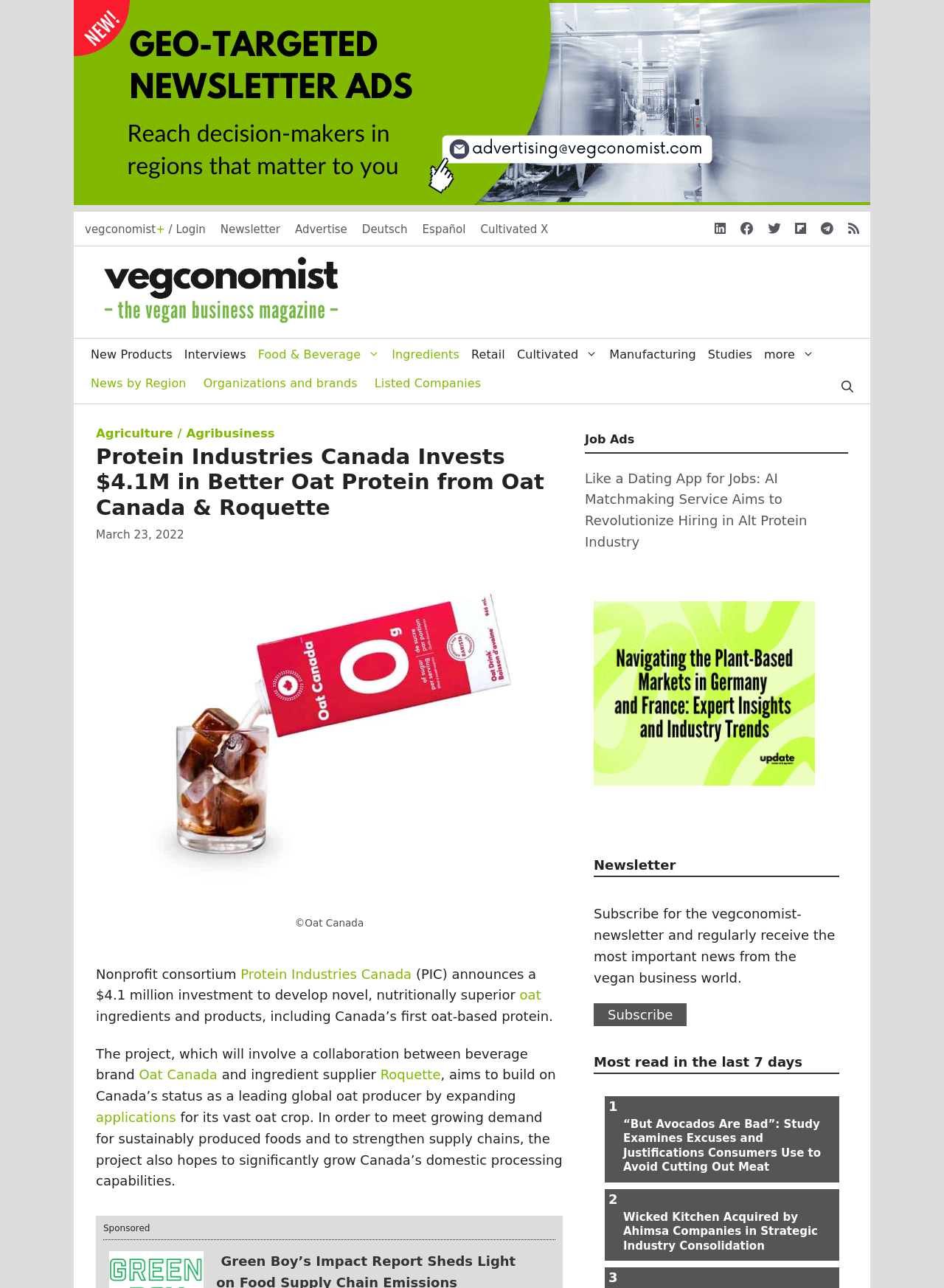Please respond to the question using a single word or phrase:
What is the name of the beverage brand collaborating with Roquette?

Oat Canada